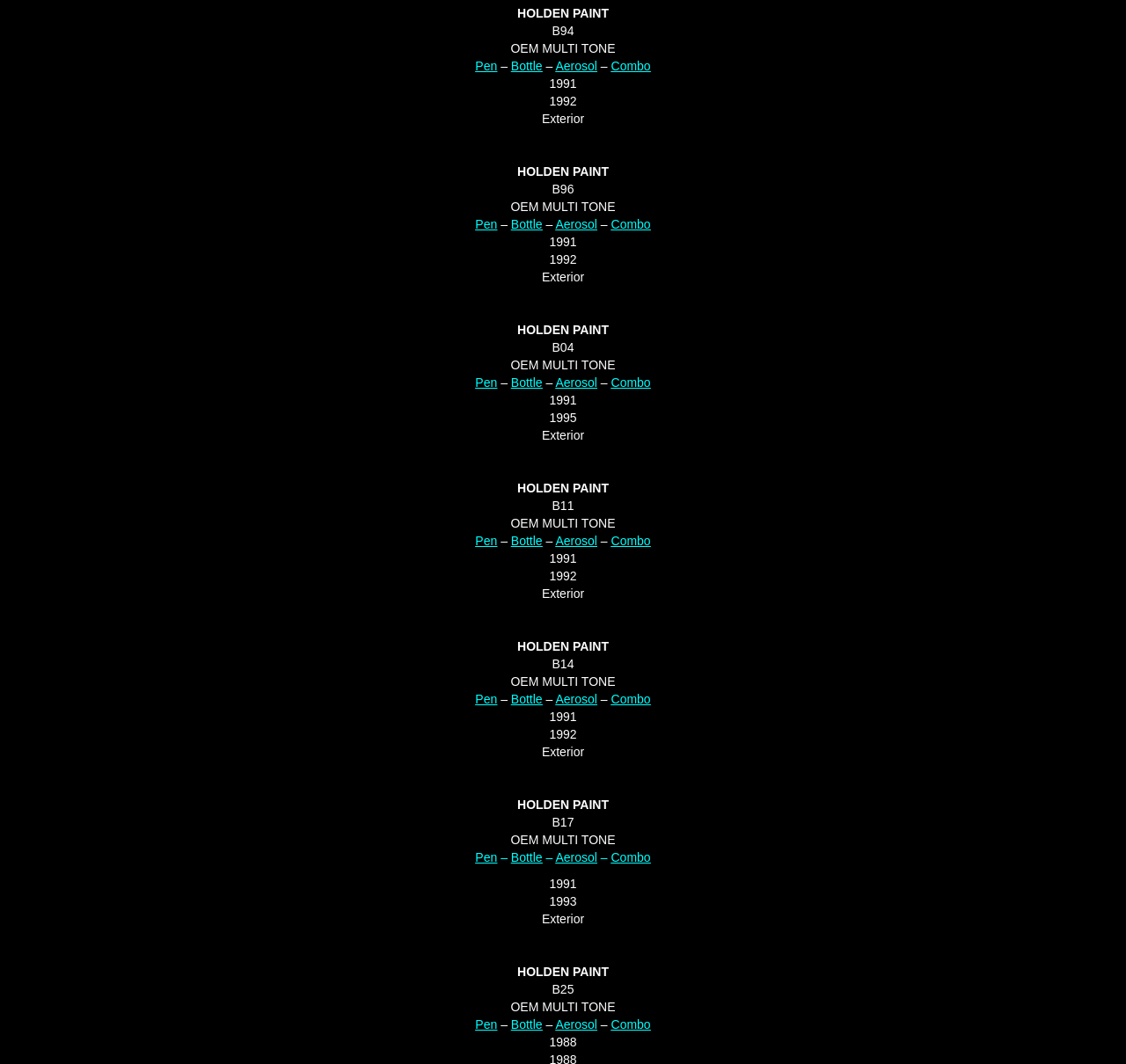Determine the bounding box coordinates for the clickable element required to fulfill the instruction: "Click on 'Aerosol'". Provide the coordinates as four float numbers between 0 and 1, i.e., [left, top, right, bottom].

[0.493, 0.056, 0.53, 0.069]